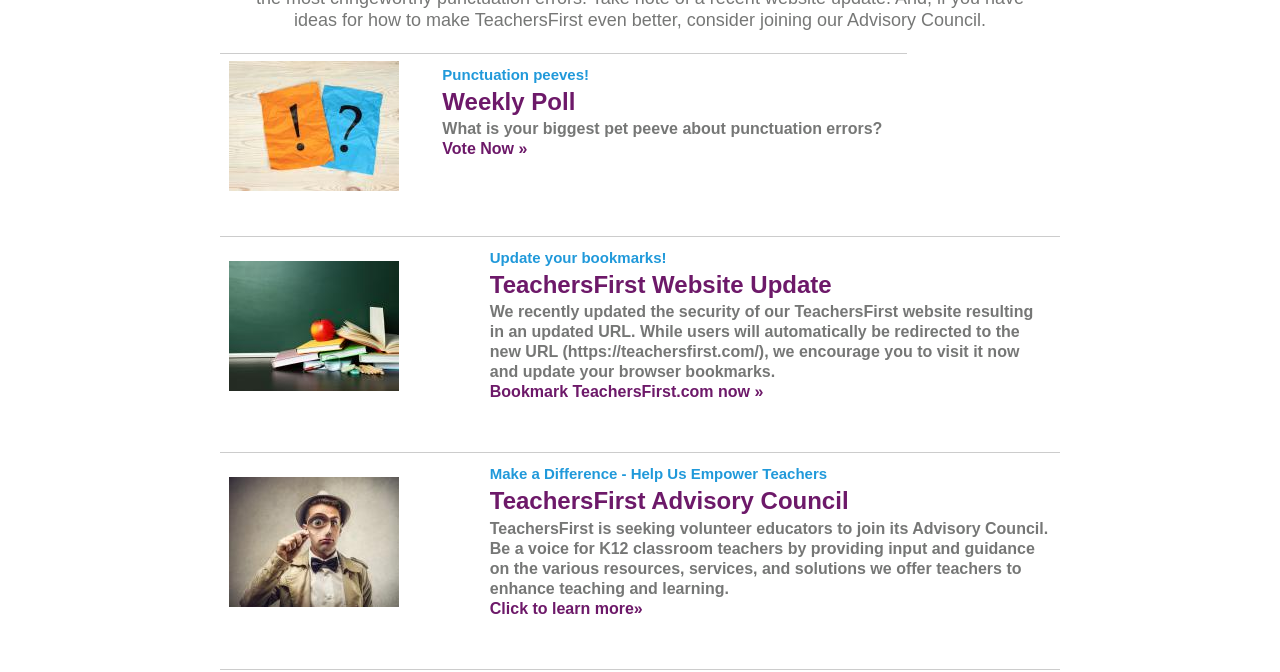Please indicate the bounding box coordinates for the clickable area to complete the following task: "Contact us via email". The coordinates should be specified as four float numbers between 0 and 1, i.e., [left, top, right, bottom].

None